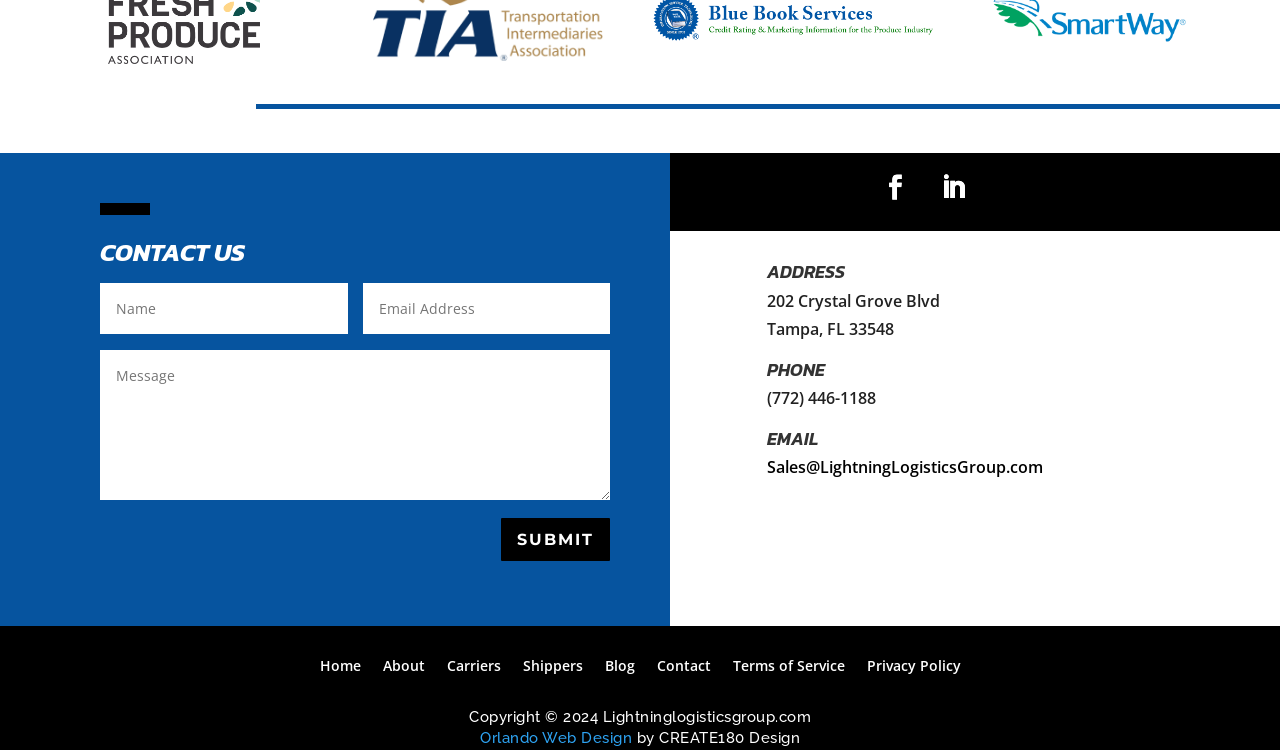Identify the bounding box coordinates of the clickable region necessary to fulfill the following instruction: "Click the SUBMIT button". The bounding box coordinates should be four float numbers between 0 and 1, i.e., [left, top, right, bottom].

[0.392, 0.69, 0.477, 0.748]